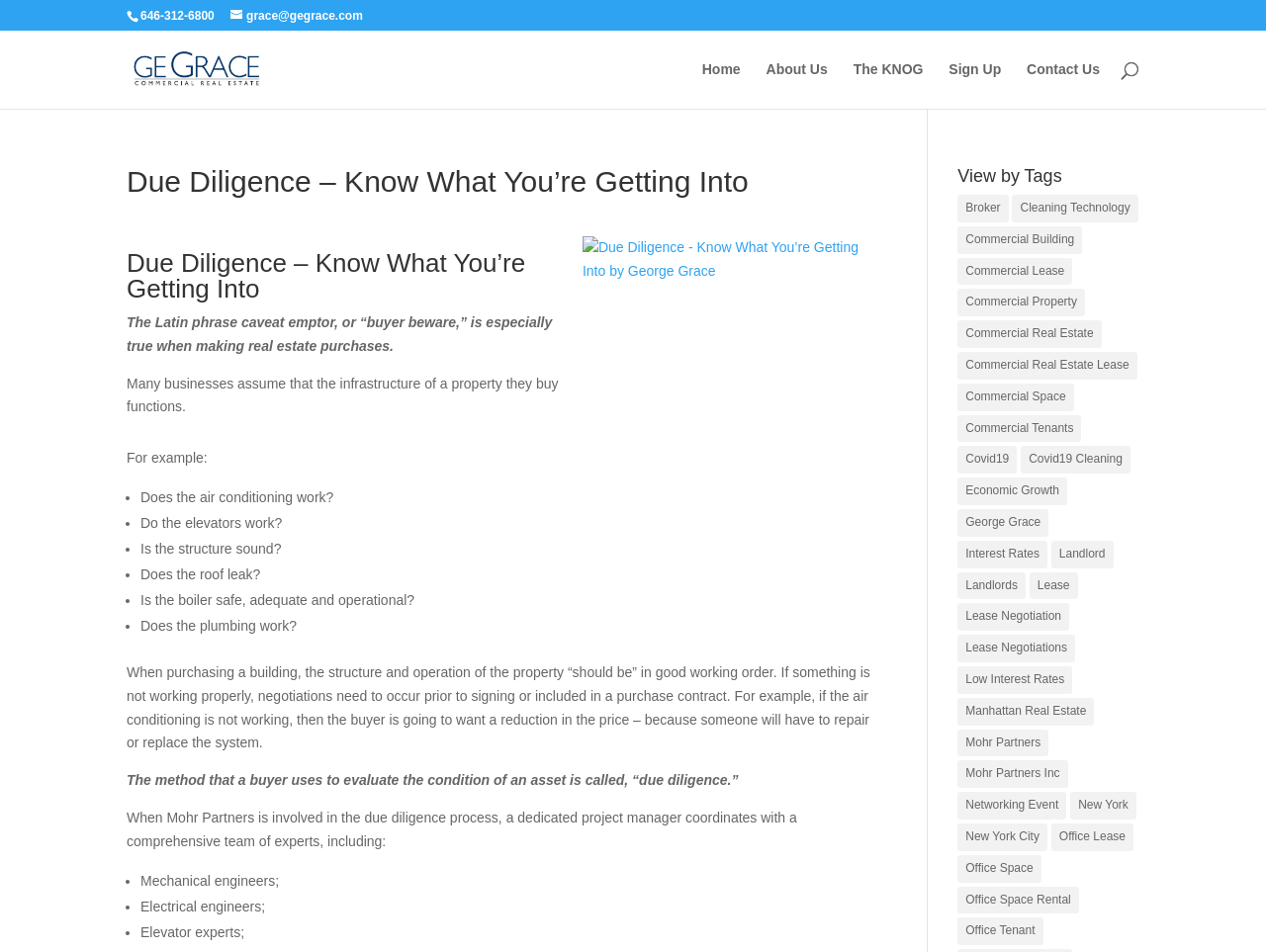What is the name of the company involved in the due diligence process?
Offer a detailed and exhaustive answer to the question.

I found the answer by reading the text on the page, which mentions that 'When Mohr Partners is involved in the due diligence process, a dedicated project manager coordinates with a comprehensive team of experts...' This indicates that Mohr Partners is the company involved in the due diligence process.